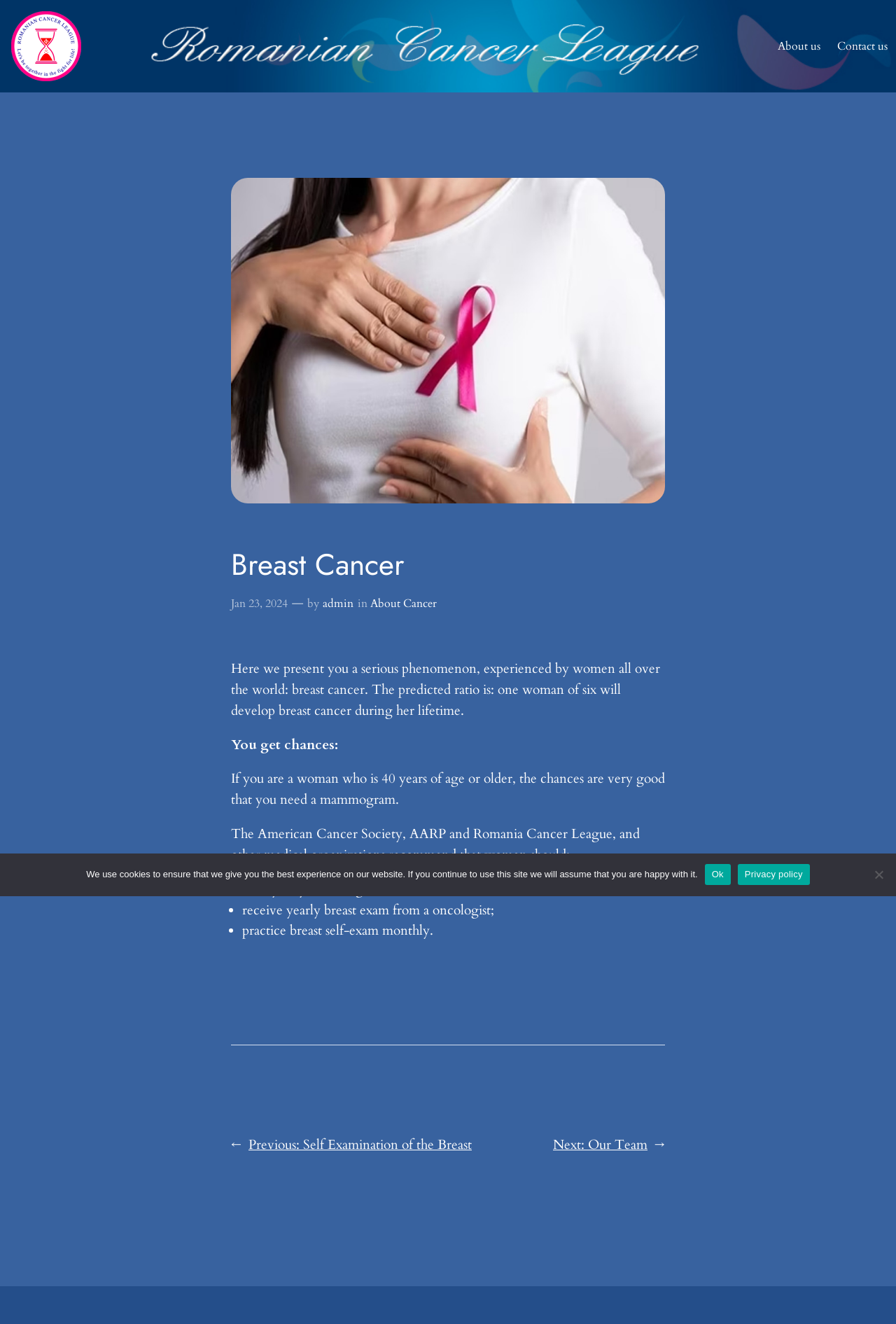Please find and report the bounding box coordinates of the element to click in order to perform the following action: "Read the post from admin". The coordinates should be expressed as four float numbers between 0 and 1, in the format [left, top, right, bottom].

[0.36, 0.45, 0.395, 0.462]